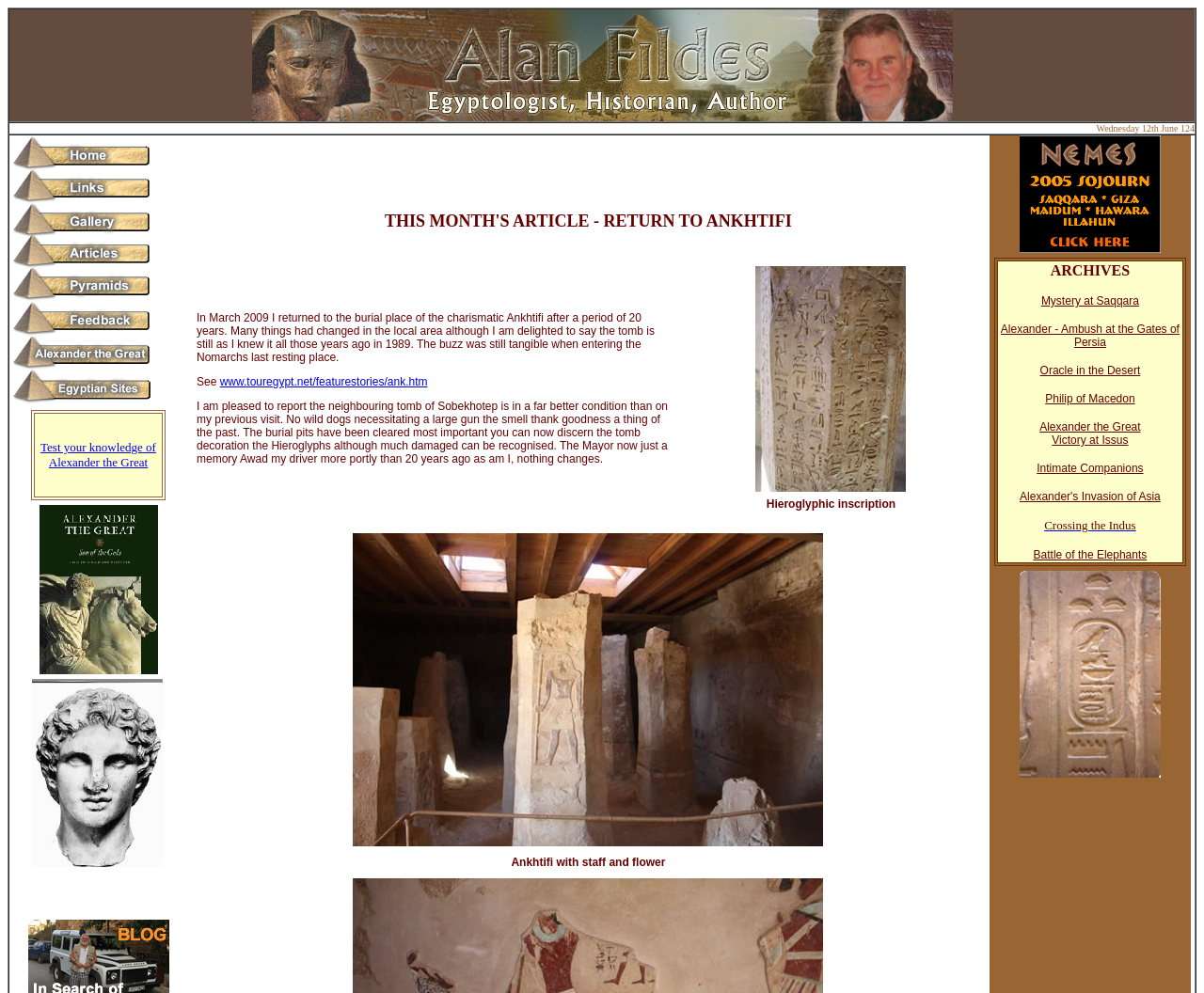Give the bounding box coordinates for the element described by: "Intimate Companions".

[0.861, 0.465, 0.95, 0.478]